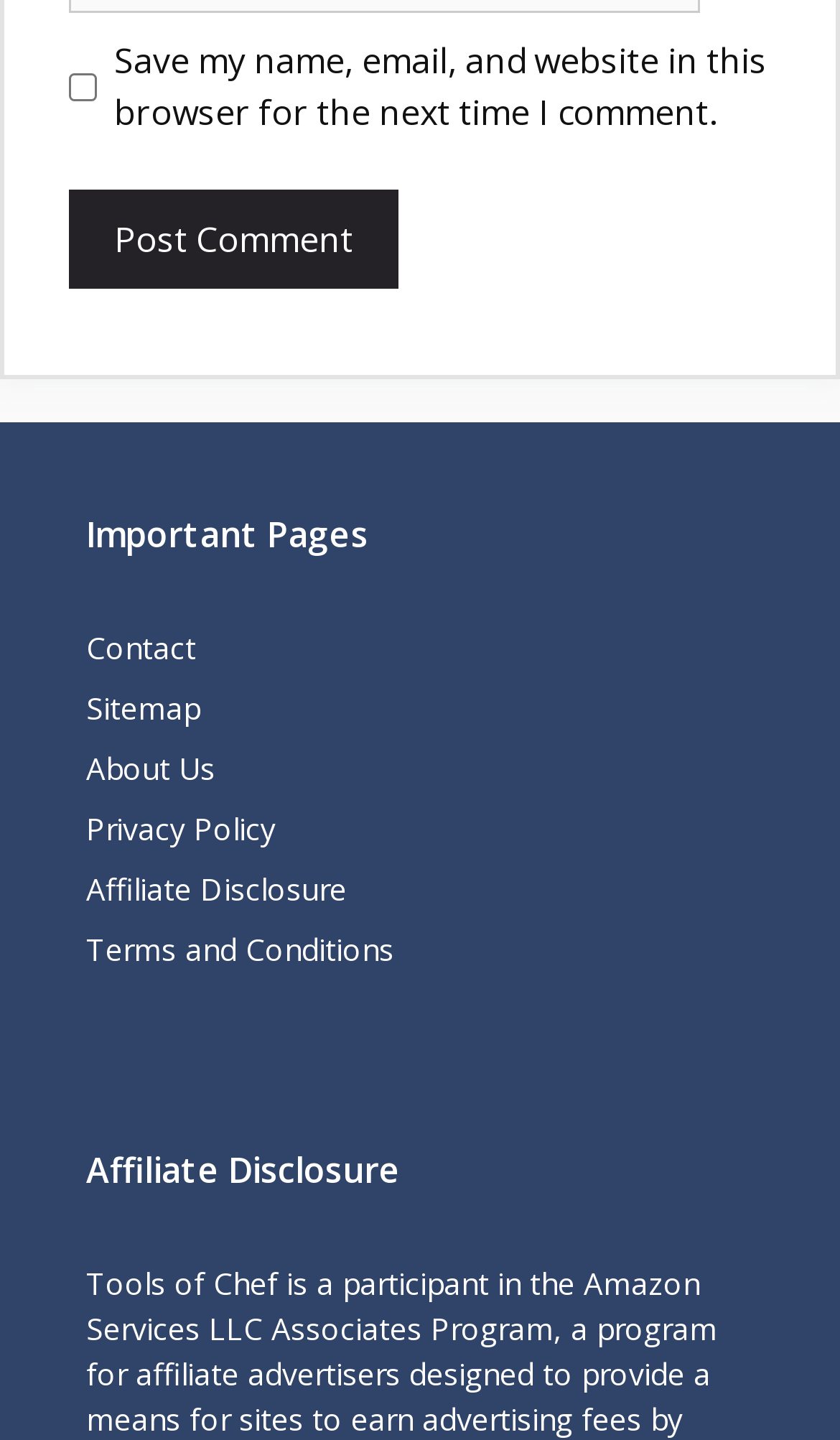Please answer the following question using a single word or phrase: What is the title of the second heading?

Affiliate Disclosure